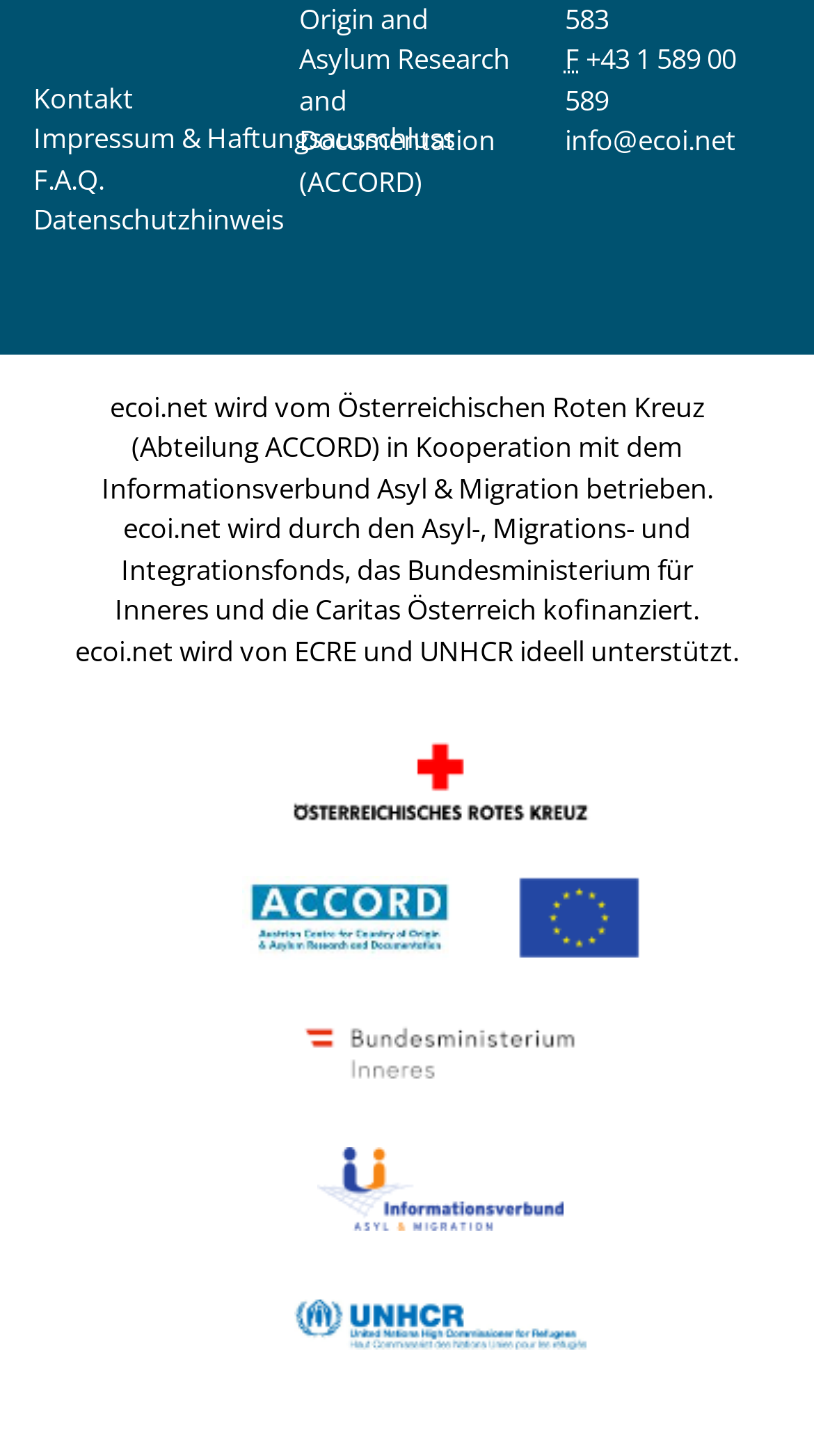Please examine the image and provide a detailed answer to the question: What organization operates ecoi.net?

The static text on the webpage mentions that 'ecoi.net wird vom Österreichischen Roten Kreuz (Abteilung ACCORD) in Kooperation mit dem Informationsverbund Asyl & Migration betrieben.' This indicates that Österreichisches Rotes Kreuz operates ecoi.net.